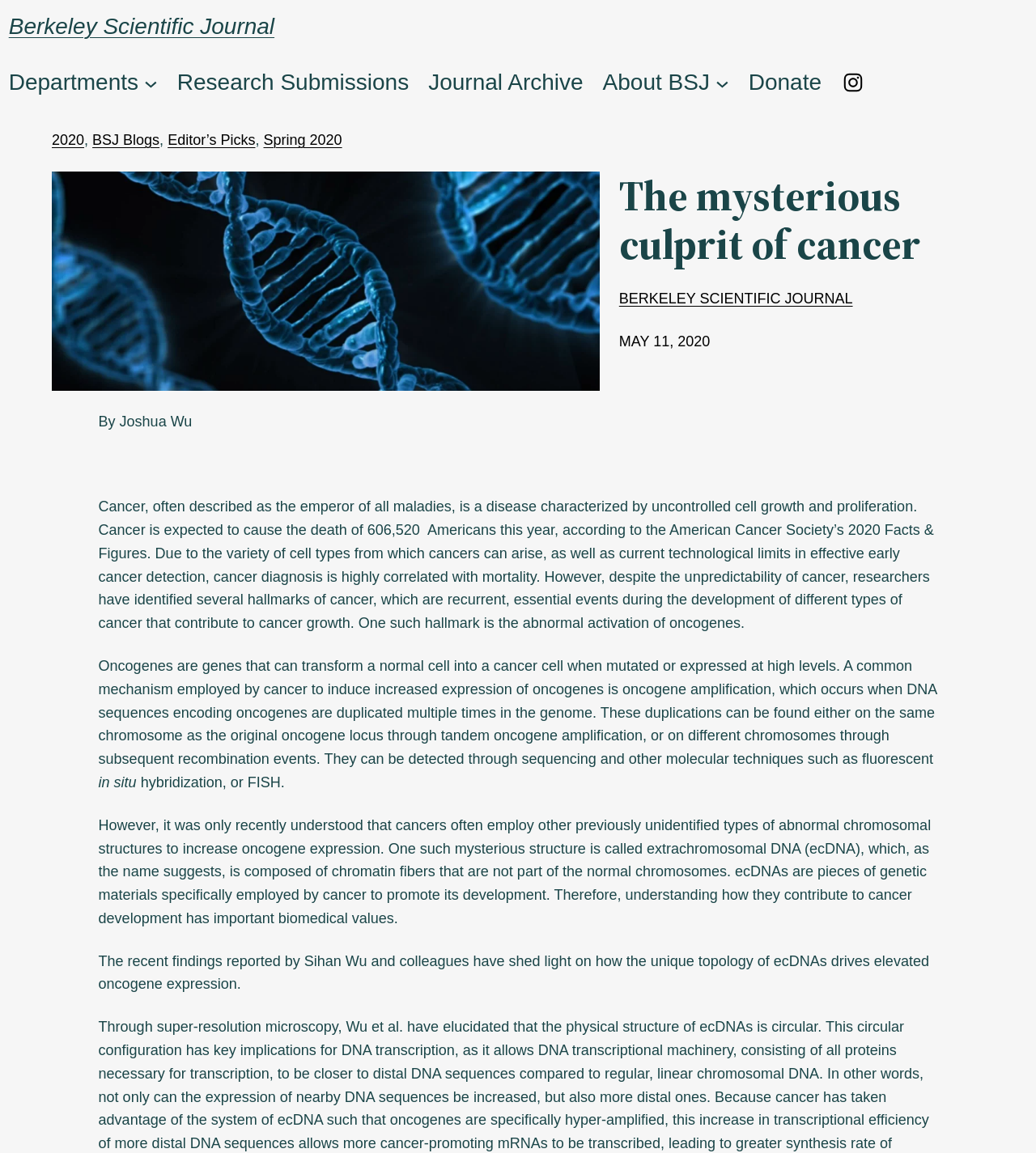Describe all significant elements and features of the webpage.

The webpage is about an article titled "The mysterious culprit of cancer" from the Berkeley Scientific Journal. At the top, there is a header section with a navigation menu that contains links to various sections such as Departments, Research Submissions, Journal Archive, About BSJ, and Donate. Below the header, there is a section with links to specific issues of the journal, including 2020, BSJ Blogs, Editor's Picks, and Spring 2020.

To the right of this section, there is a large figure that takes up most of the width of the page. Above the figure, there is a heading with the title of the article, and below it, there is a link to the journal's name and a timestamp indicating when the article was published.

The main content of the article is divided into several paragraphs of text. The first paragraph introduces the topic of cancer, describing it as a disease characterized by uncontrolled cell growth and proliferation. The text also mentions the high mortality rate associated with cancer and the challenges of early detection.

The subsequent paragraphs delve deeper into the topic, discussing the hallmarks of cancer, including the abnormal activation of oncogenes. The text explains that oncogenes are genes that can transform normal cells into cancer cells when mutated or expressed at high levels, and that cancer often employs mechanisms such as oncogene amplification to increase their expression.

The article also discusses the detection of oncogene amplification through sequencing and molecular techniques such as fluorescent in situ hybridization. Additionally, it touches on the recent discovery of extrachromosomal DNA (ecDNA) and its role in promoting cancer development.

Throughout the article, there are no images or other multimedia elements besides the figure at the top. The text is presented in a clear and concise manner, with headings and paragraphs that make it easy to follow.